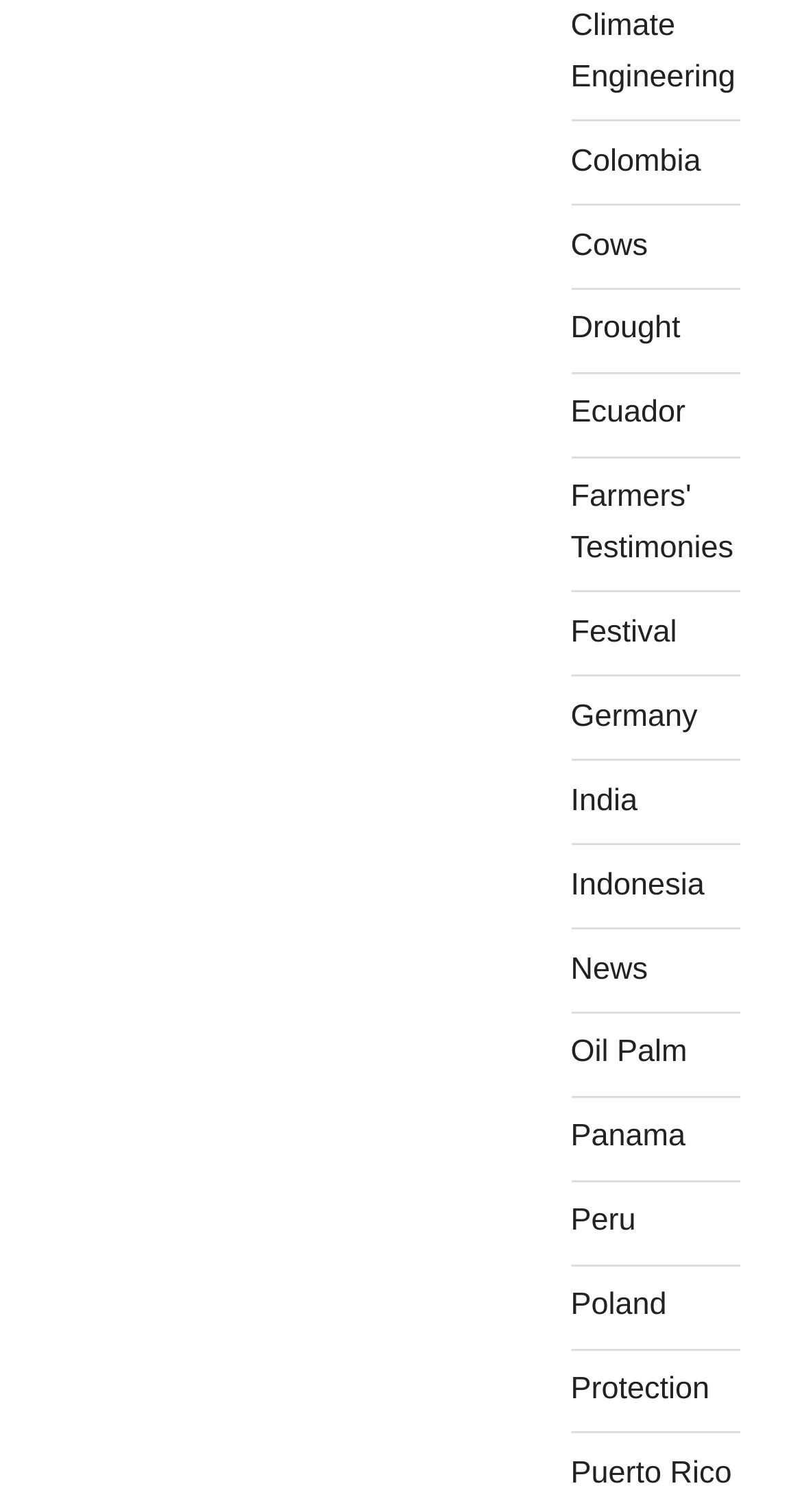Please locate the bounding box coordinates of the element that should be clicked to achieve the given instruction: "Read News".

[0.712, 0.629, 0.808, 0.652]